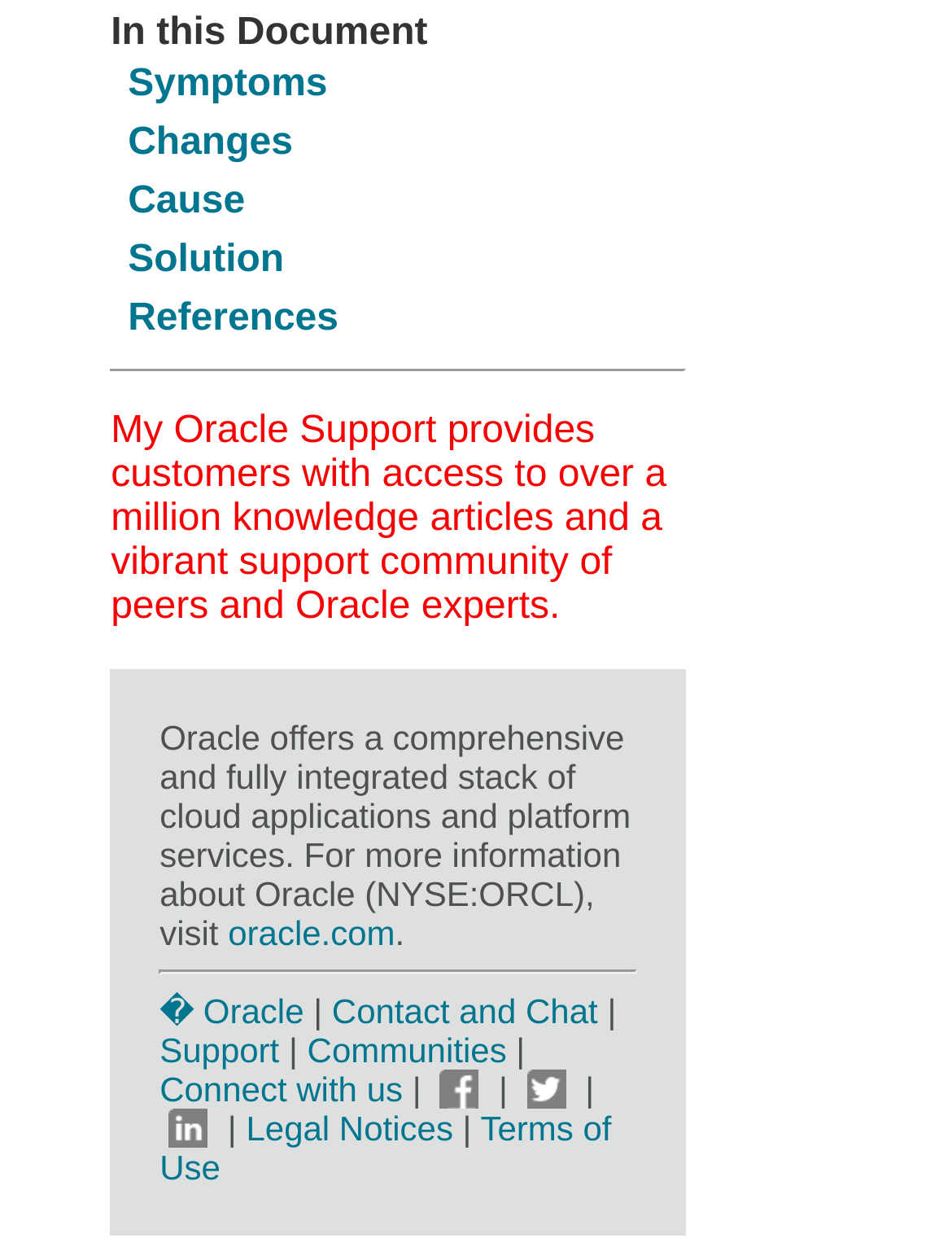Please identify the bounding box coordinates of the region to click in order to complete the given instruction: "Click on Solution". The coordinates should be four float numbers between 0 and 1, i.e., [left, top, right, bottom].

[0.134, 0.19, 0.298, 0.223]